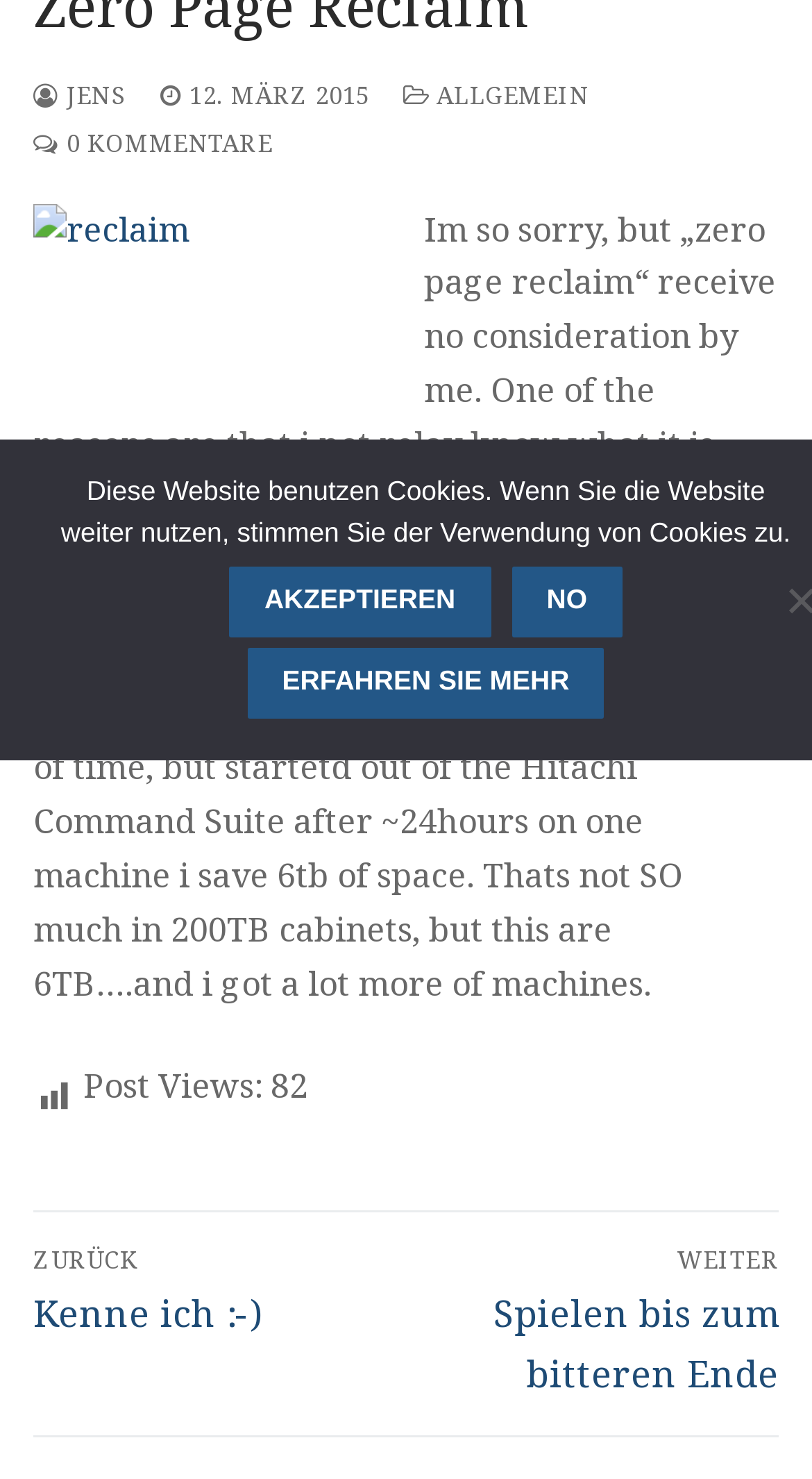Based on the element description "Freelance", predict the bounding box coordinates of the UI element.

None